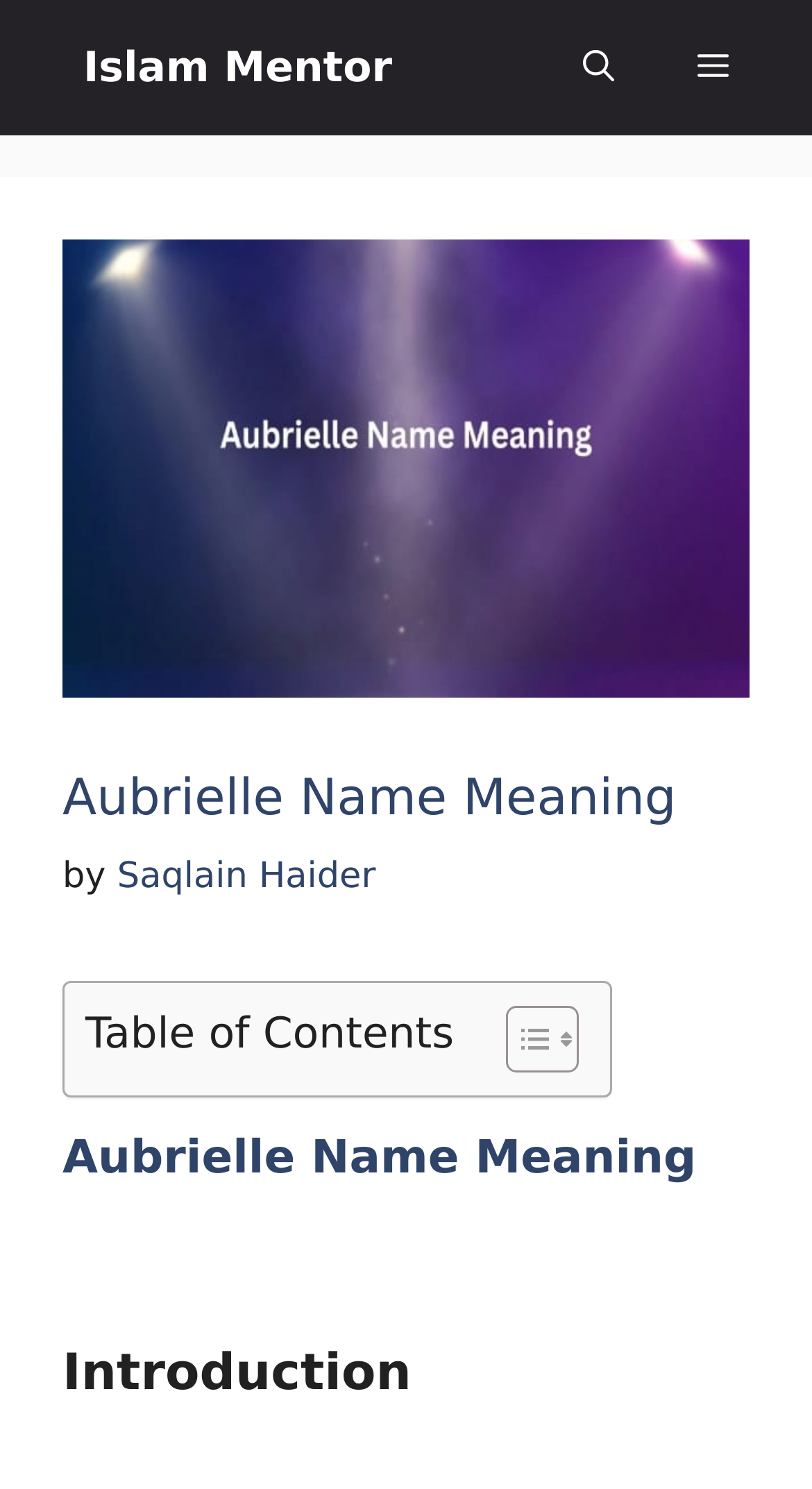Identify the bounding box for the element characterized by the following description: "Menu".

[0.808, 0.0, 0.949, 0.091]